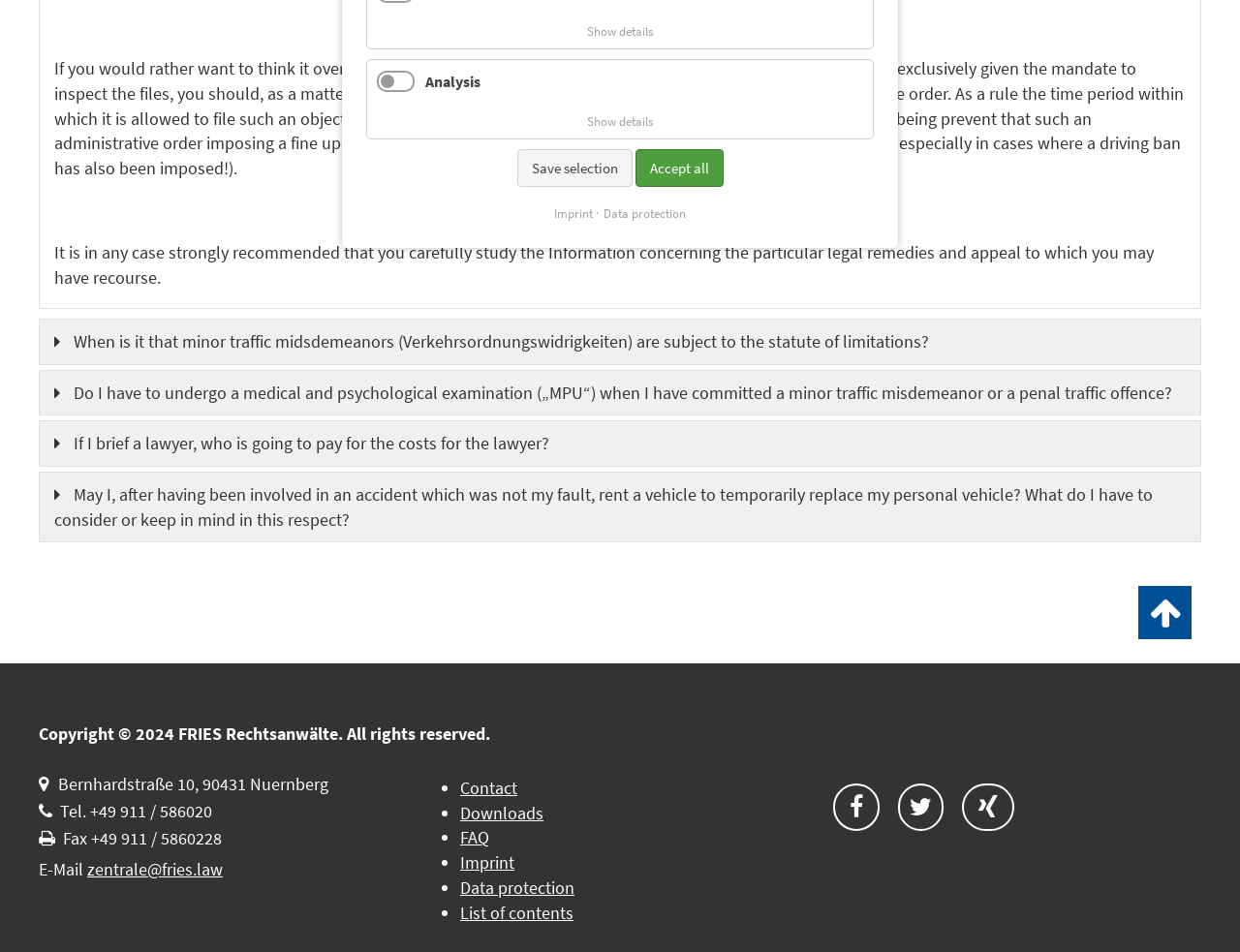Using the provided description Show details Hide details, find the bounding box coordinates for the UI element. Provide the coordinates in (top-left x, top-left y, bottom-right x, bottom-right y) format, ensuring all values are between 0 and 1.

[0.296, 0.109, 0.704, 0.145]